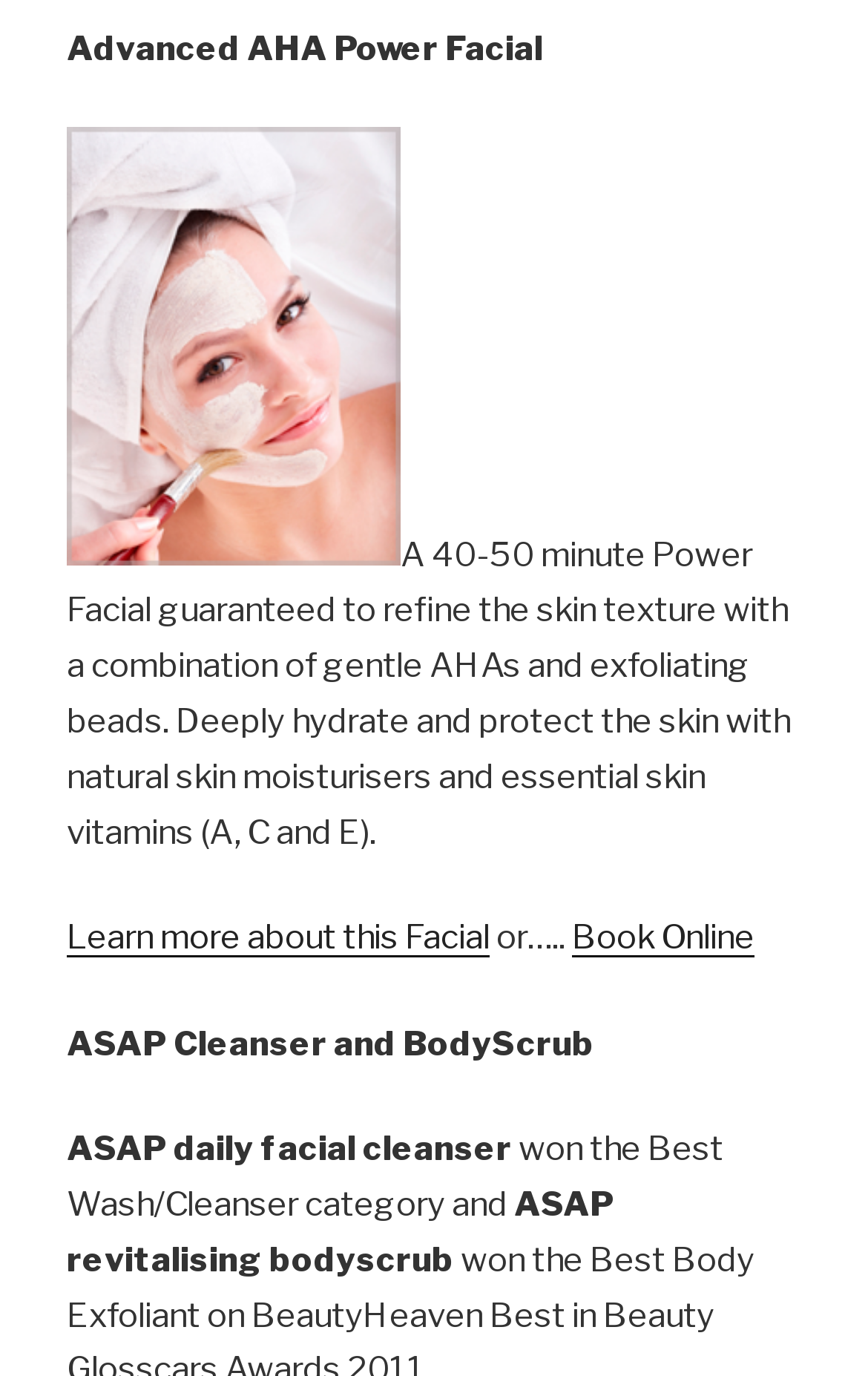Given the description: "Learn more about this Facial", determine the bounding box coordinates of the UI element. The coordinates should be formatted as four float numbers between 0 and 1, [left, top, right, bottom].

[0.077, 0.667, 0.564, 0.696]